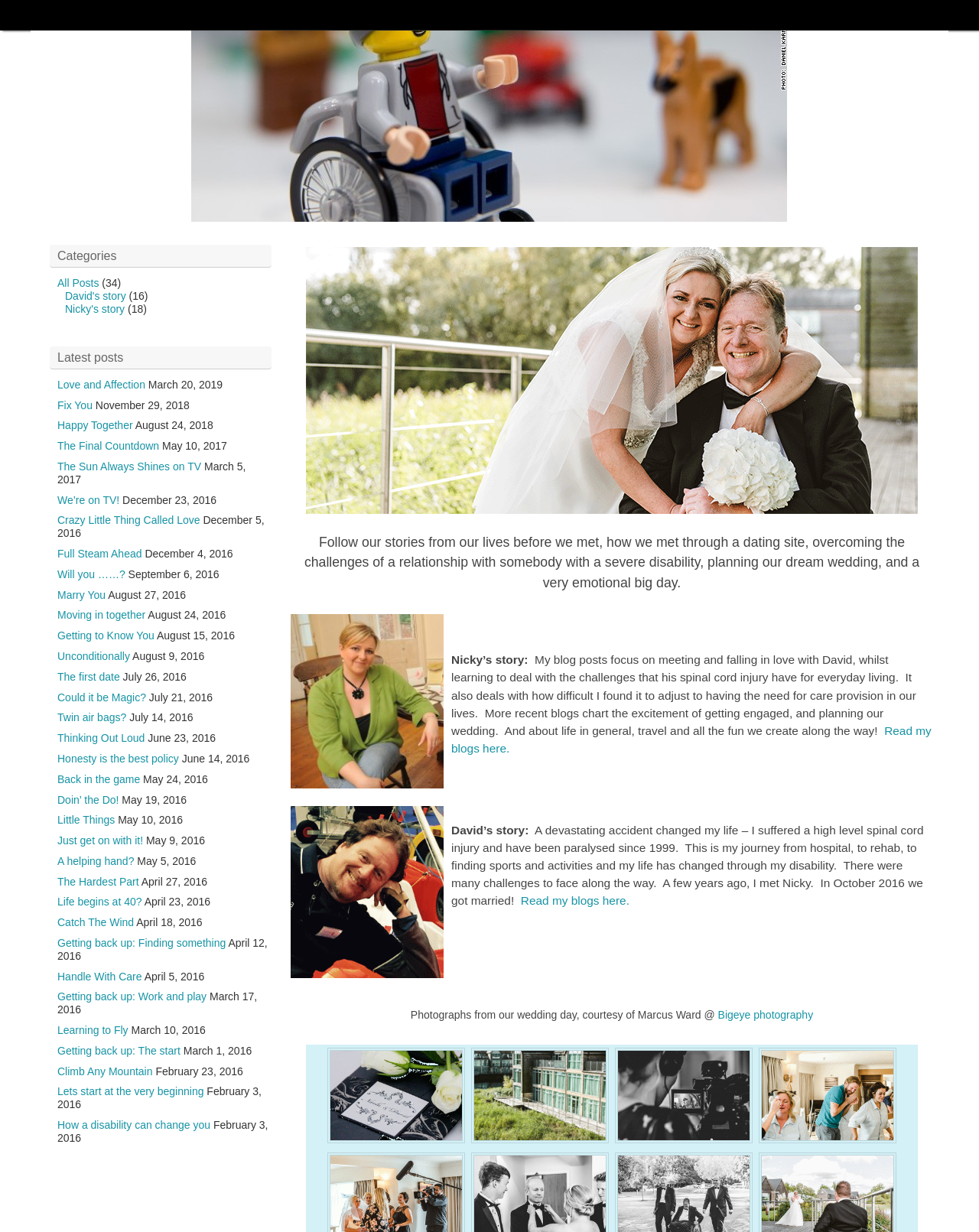Bounding box coordinates are to be given in the format (top-left x, top-left y, bottom-right x, bottom-right y). All values must be floating point numbers between 0 and 1. Provide the bounding box coordinate for the UI element described as: Getting back up: Finding something

[0.059, 0.76, 0.231, 0.77]